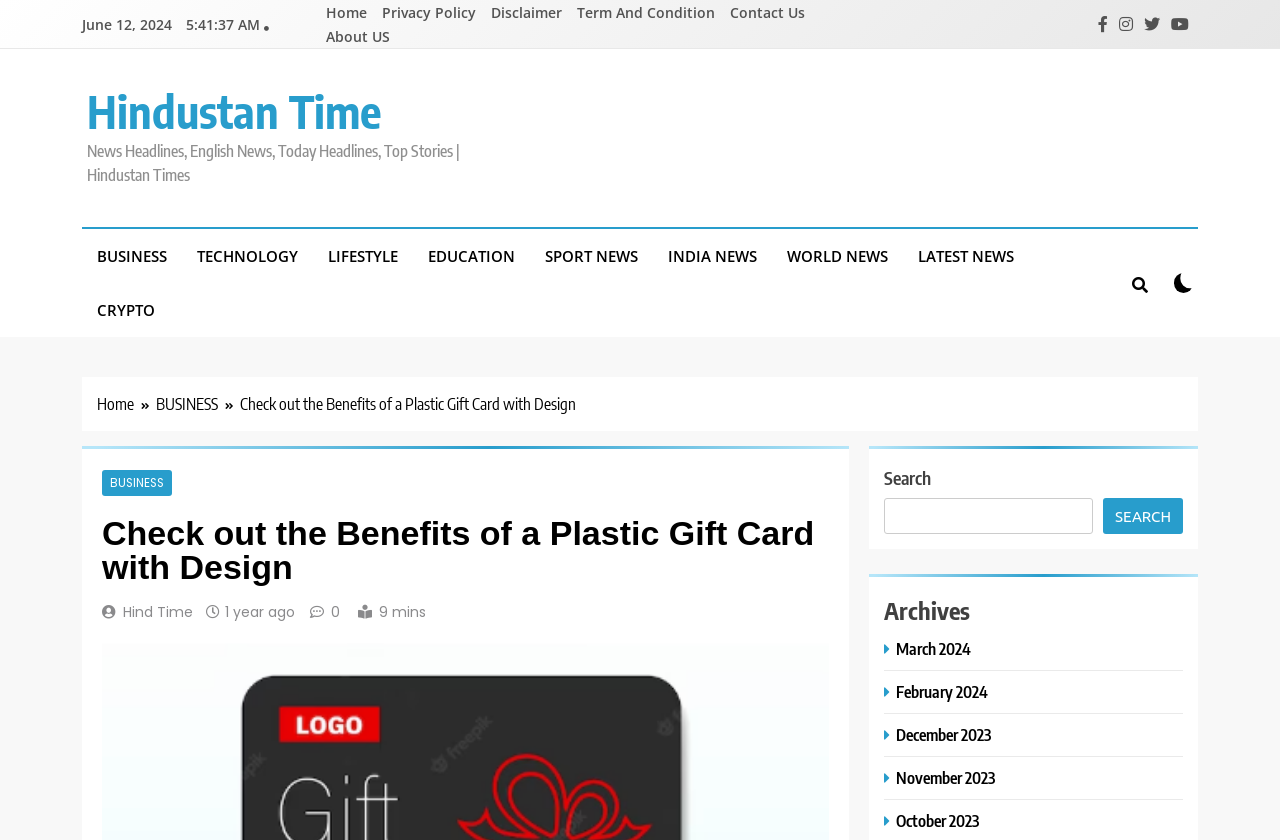For the following element description, predict the bounding box coordinates in the format (top-left x, top-left y, bottom-right x, bottom-right y). All values should be floating point numbers between 0 and 1. Description: Home

[0.25, 0.004, 0.292, 0.026]